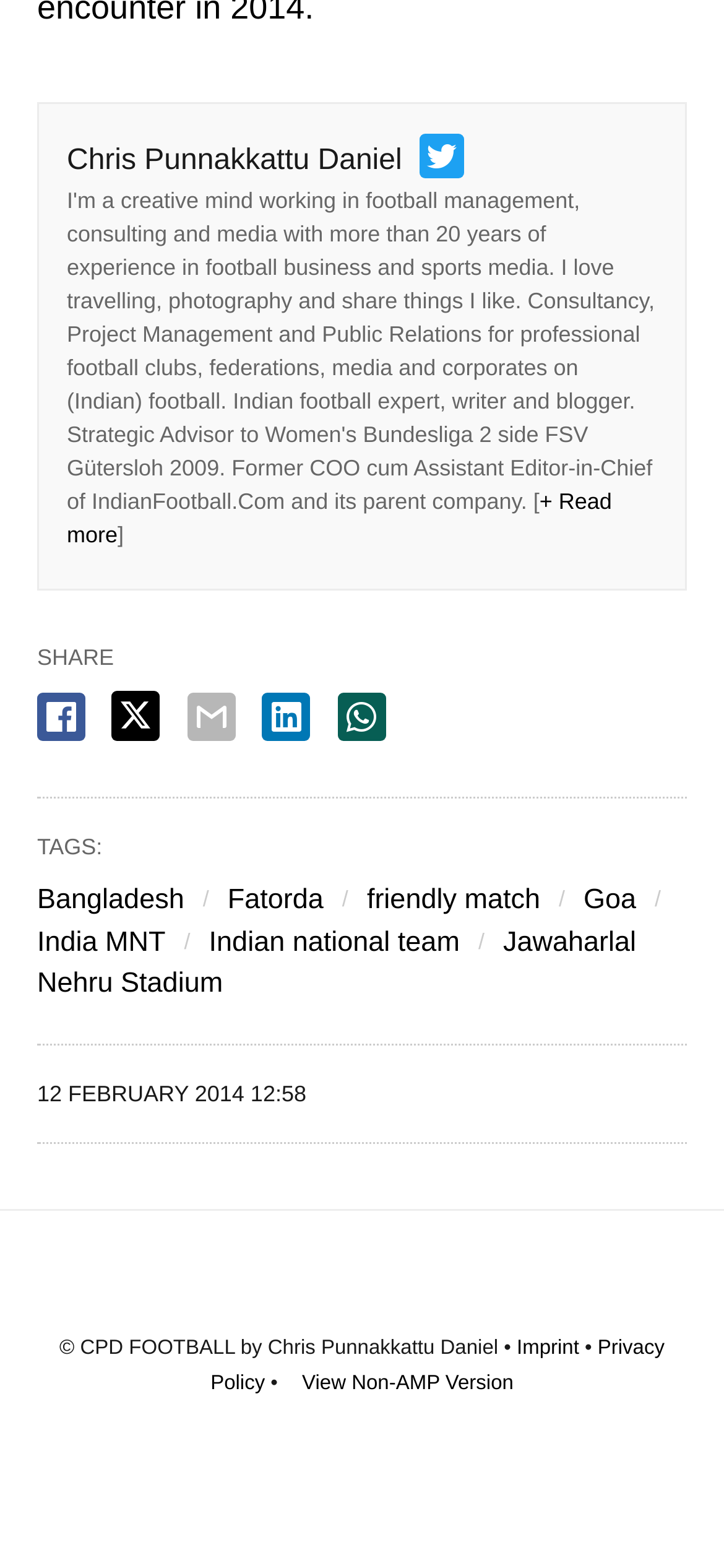What is the name of the stadium mentioned in the article?
Look at the screenshot and give a one-word or phrase answer.

Jawaharlal Nehru Stadium